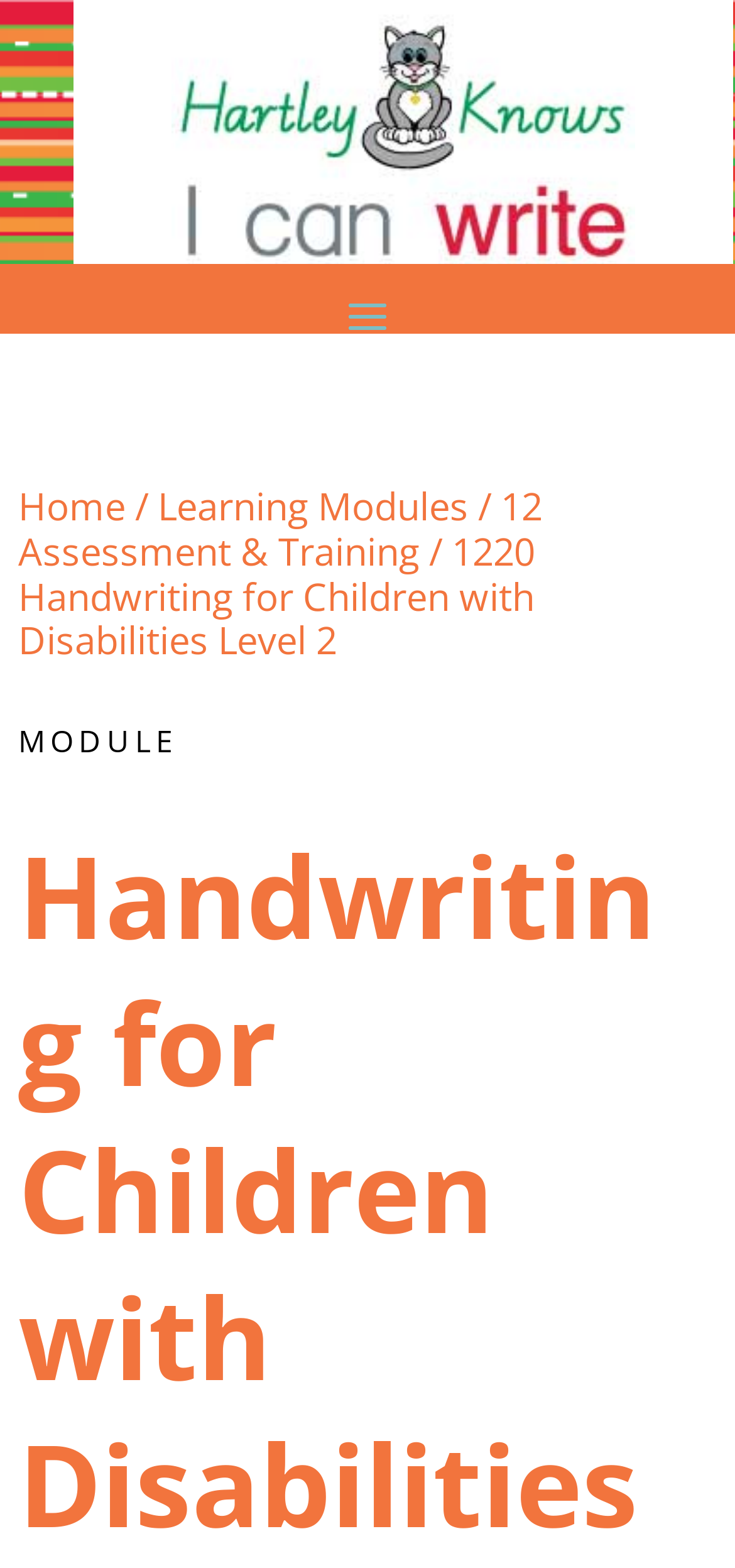Please reply with a single word or brief phrase to the question: 
Is there an image present on the webpage?

Yes